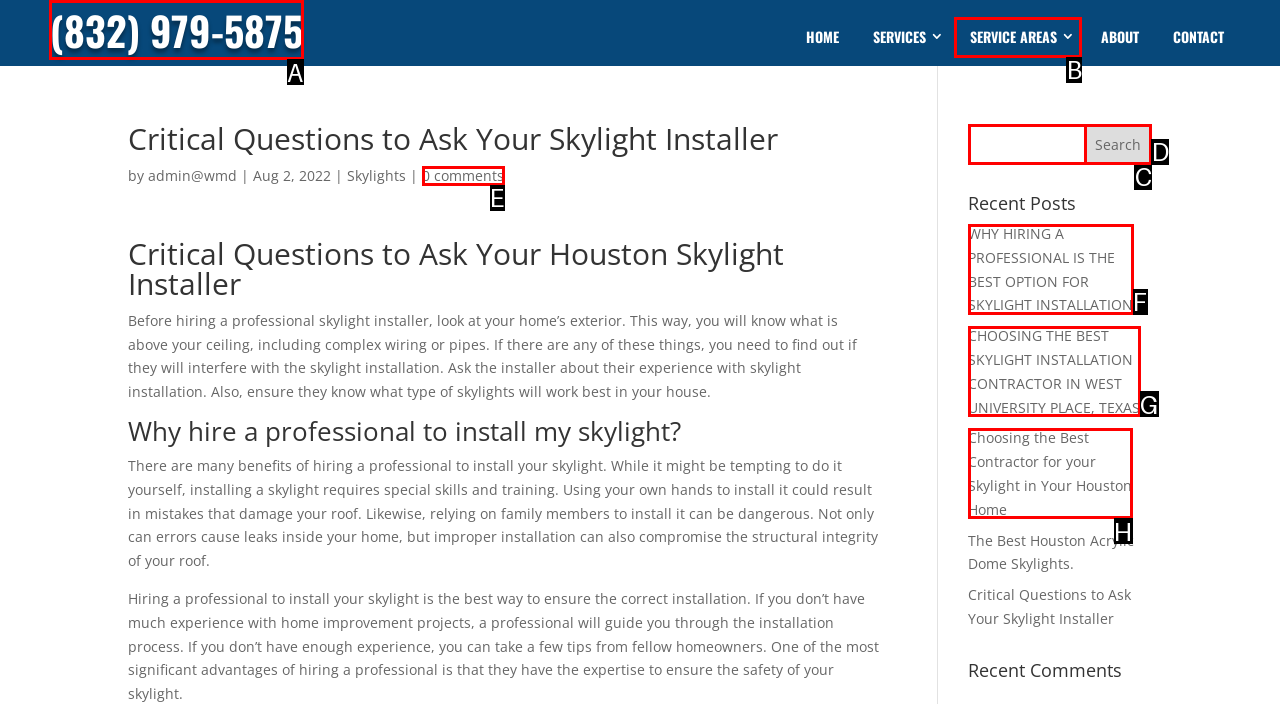Which lettered option should I select to achieve the task: Call the company according to the highlighted elements in the screenshot?

A